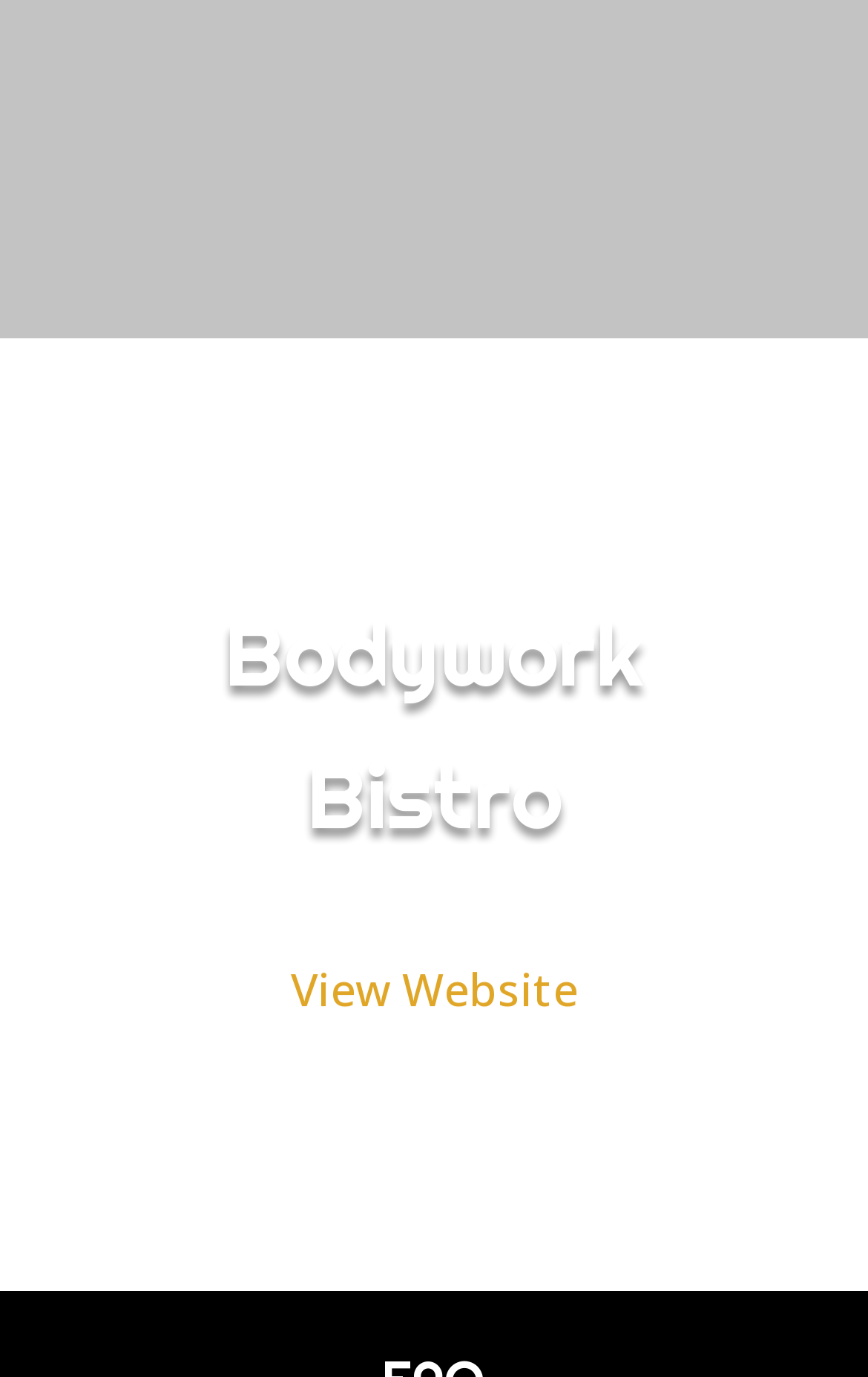Look at the image and write a detailed answer to the question: 
What is the position of the link 'View Website I'?

The link 'View Website I' is a child of the LayoutTable element and its y1 coordinate is 0.627, which is greater than the y1 coordinate of the heading element 'World Beatnix' which is 0.475, indicating that the link is below the heading.